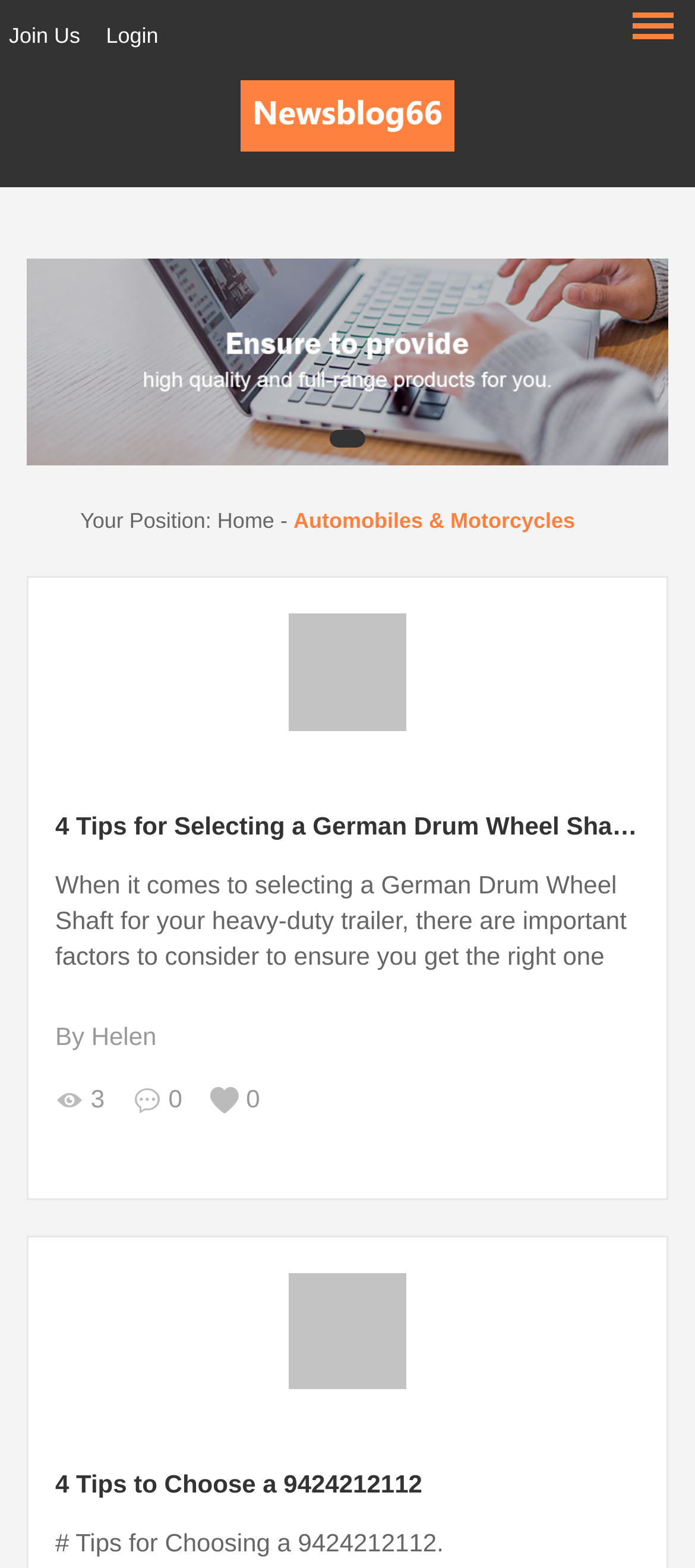Please identify the coordinates of the bounding box for the clickable region that will accomplish this instruction: "Click on the 'Home' link".

[0.313, 0.324, 0.395, 0.34]